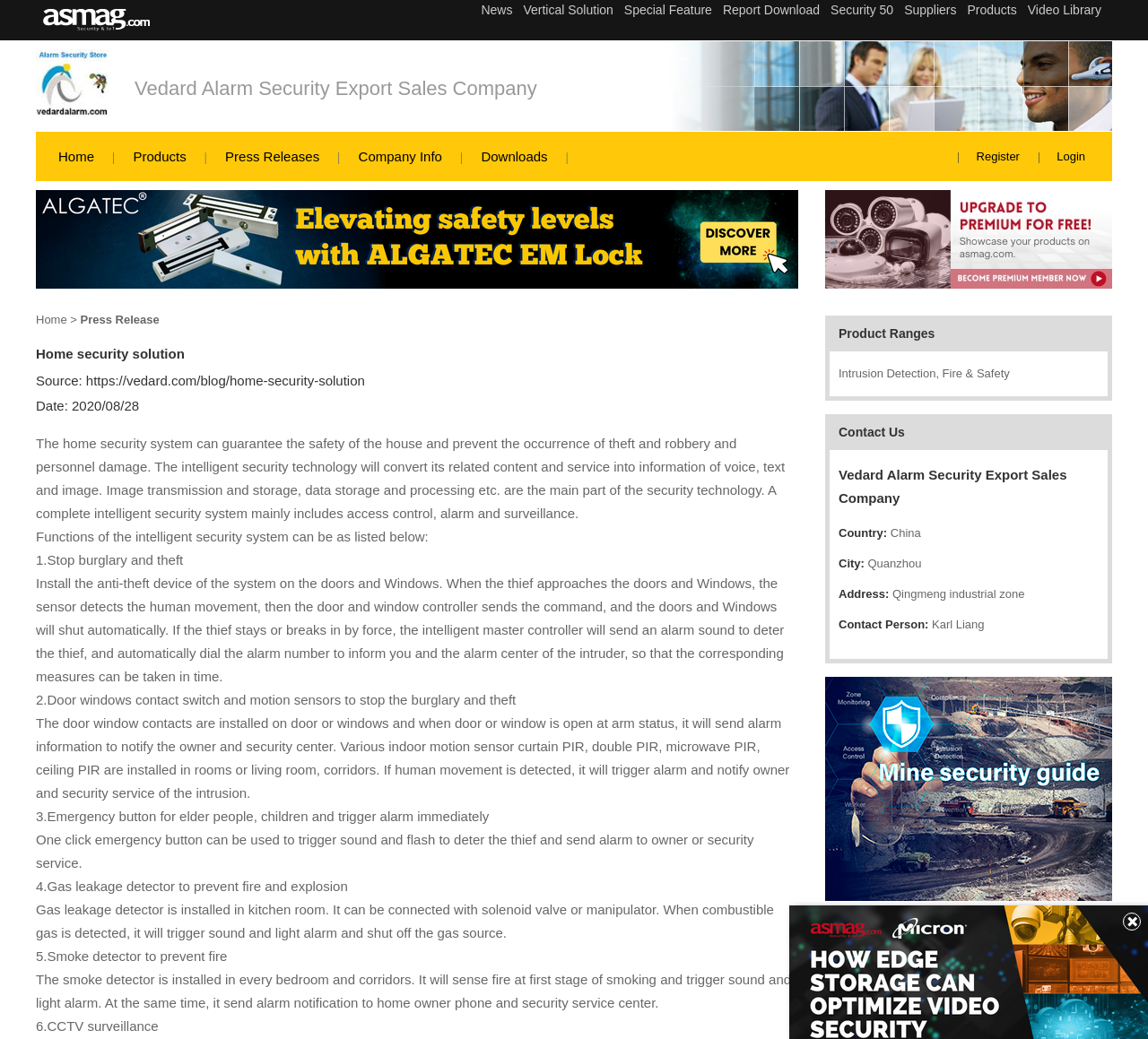Identify the bounding box coordinates of the element to click to follow this instruction: 'Enter your comment'. Ensure the coordinates are four float values between 0 and 1, provided as [left, top, right, bottom].

None